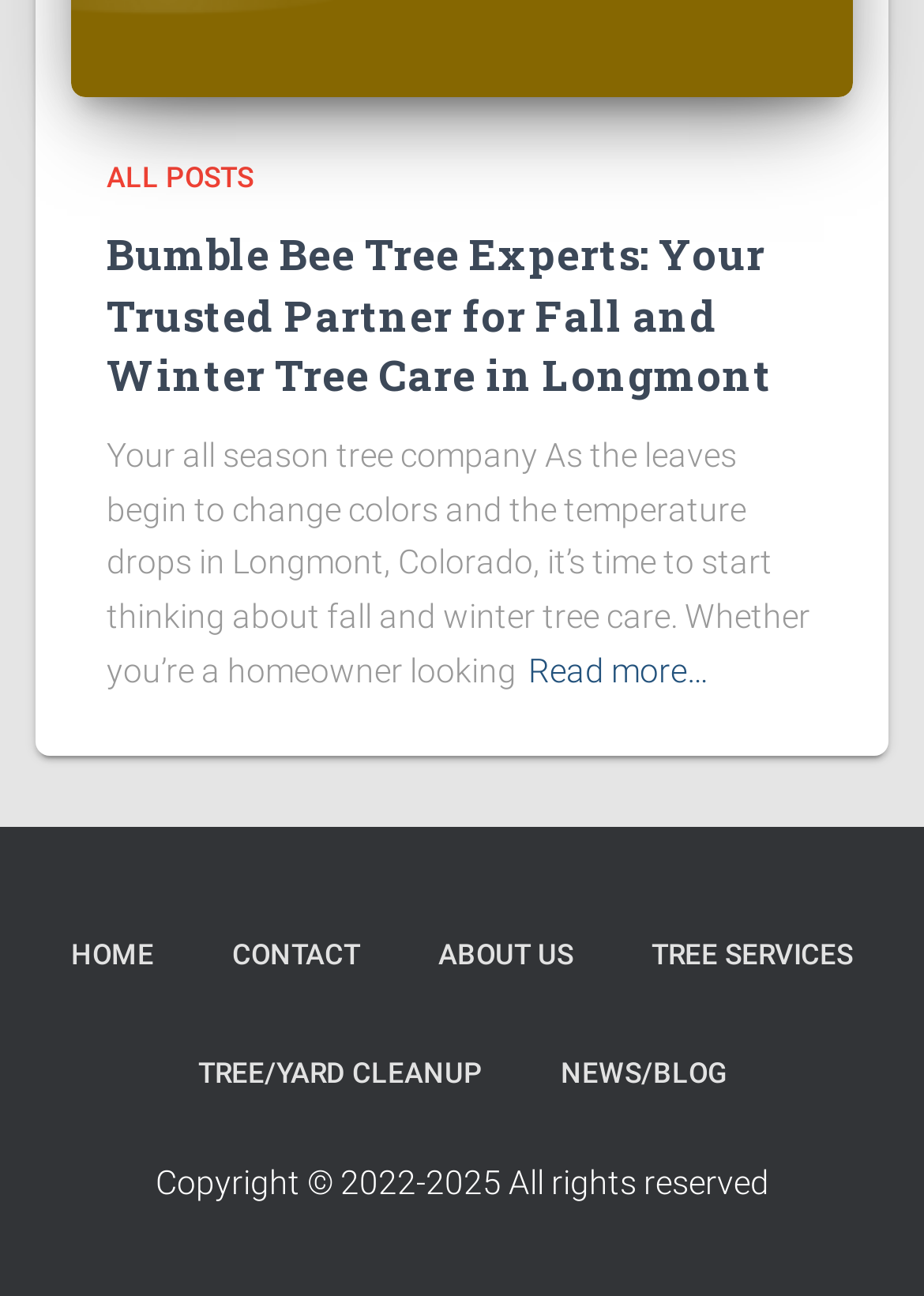Provide a brief response to the question using a single word or phrase: 
What is the location of the company?

Longmont, Colorado